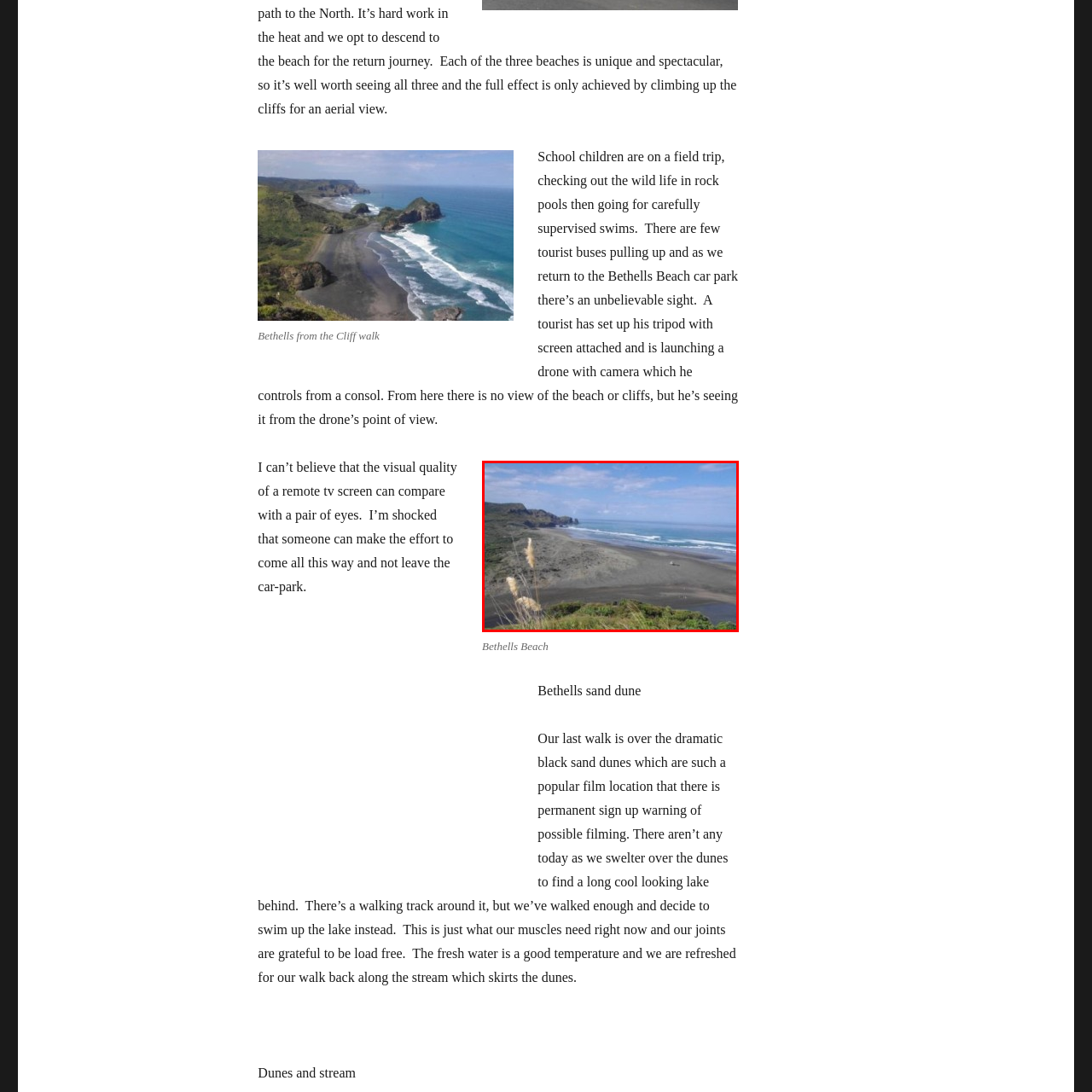What can be seen in the distance on the beach?
Pay attention to the image within the red bounding box and answer using just one word or a concise phrase.

small figures